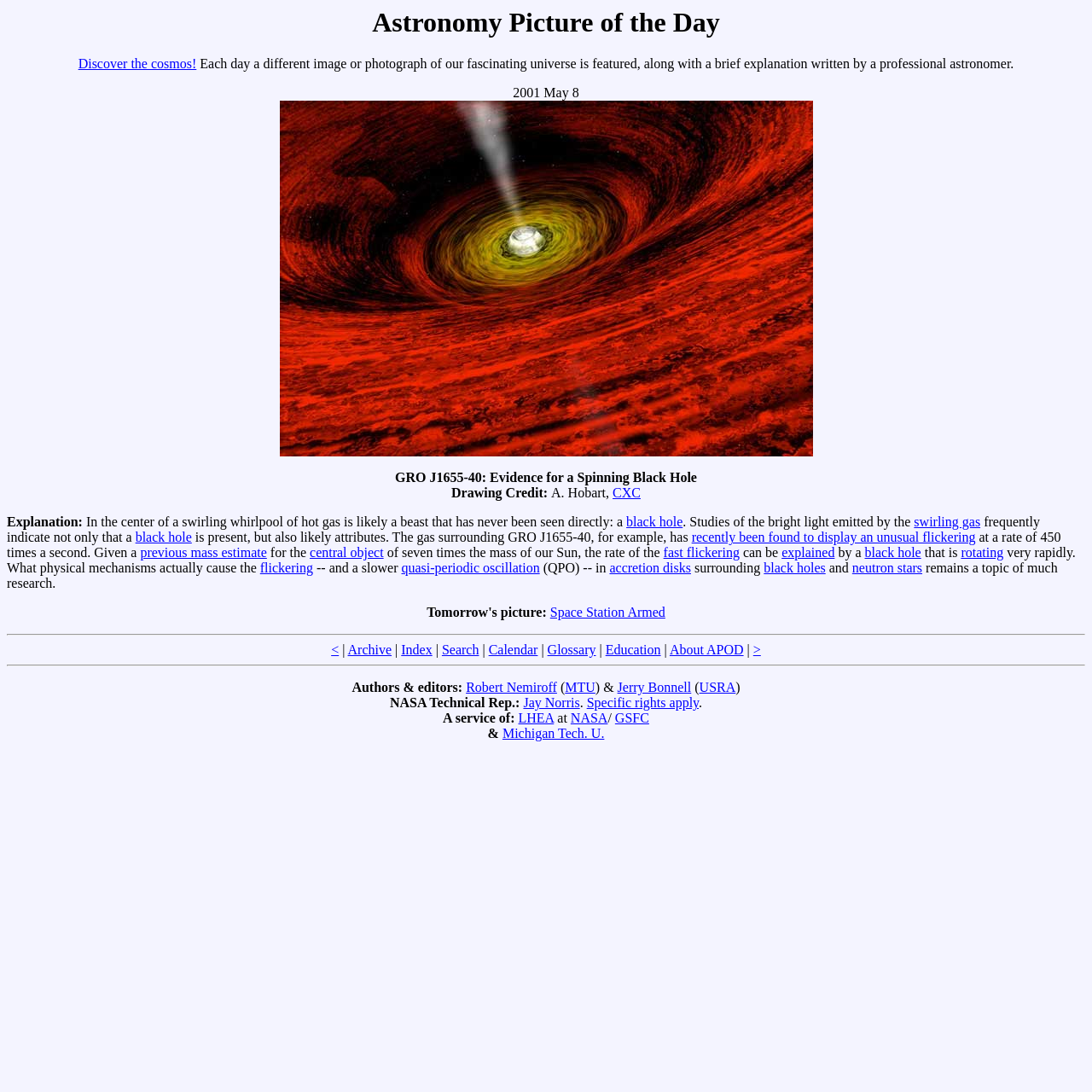Answer the question below using just one word or a short phrase: 
What is the rate of the fast flickering?

450 times a second